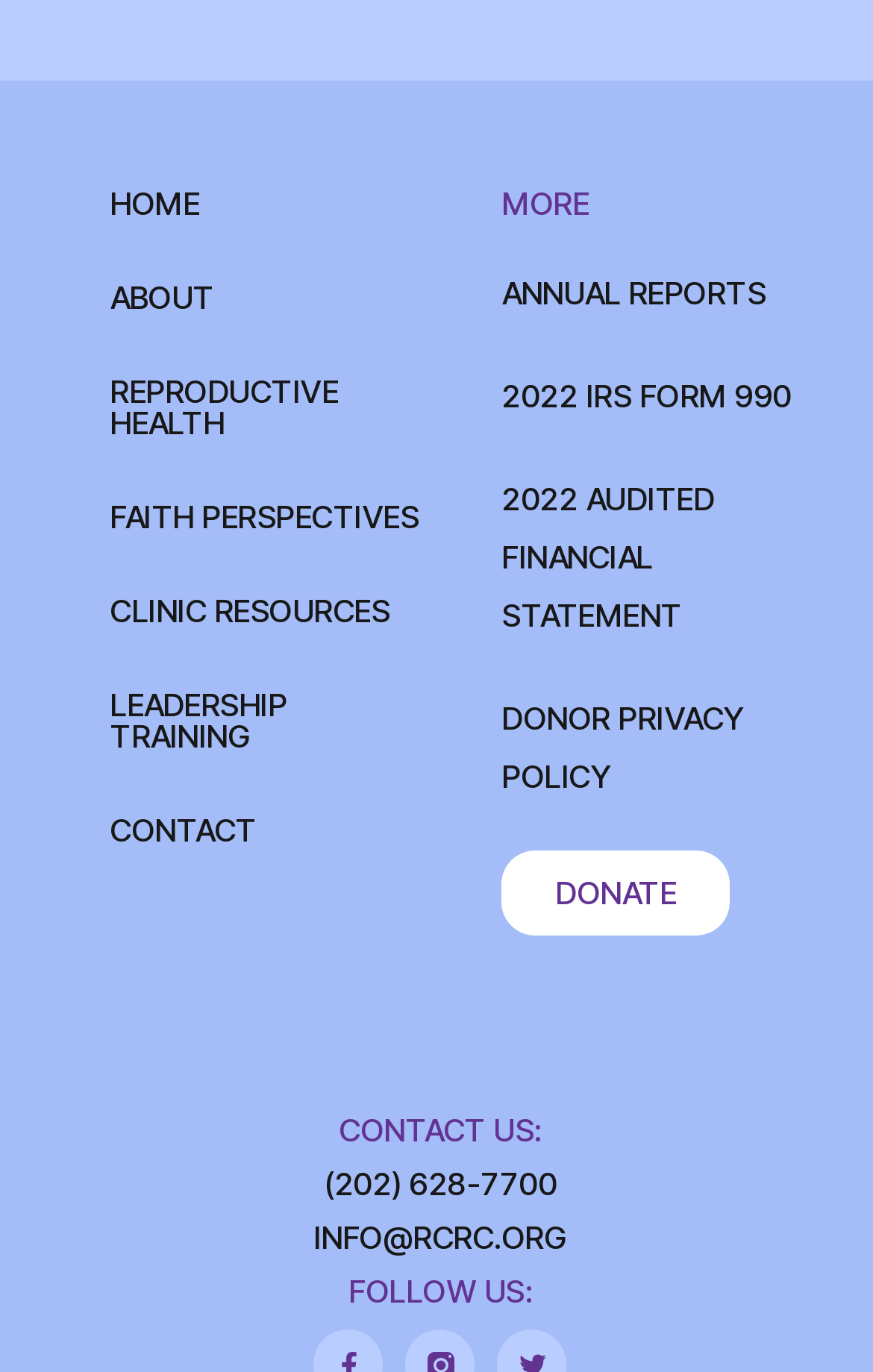Using details from the image, please answer the following question comprehensively:
How many links are there under 'MORE'?

Under the 'MORE' heading, there are 5 links: 'DONATE', 'ANNUAL REPORTS', '2022 IRS FORM 990', '2022 AUDITED FINANCIAL STATEMENT', and 'DONOR PRIVACY POLICY'. These links are located at the top right of the webpage with bounding boxes ranging from [0.575, 0.62, 0.836, 0.682] to [0.575, 0.503, 0.927, 0.588].